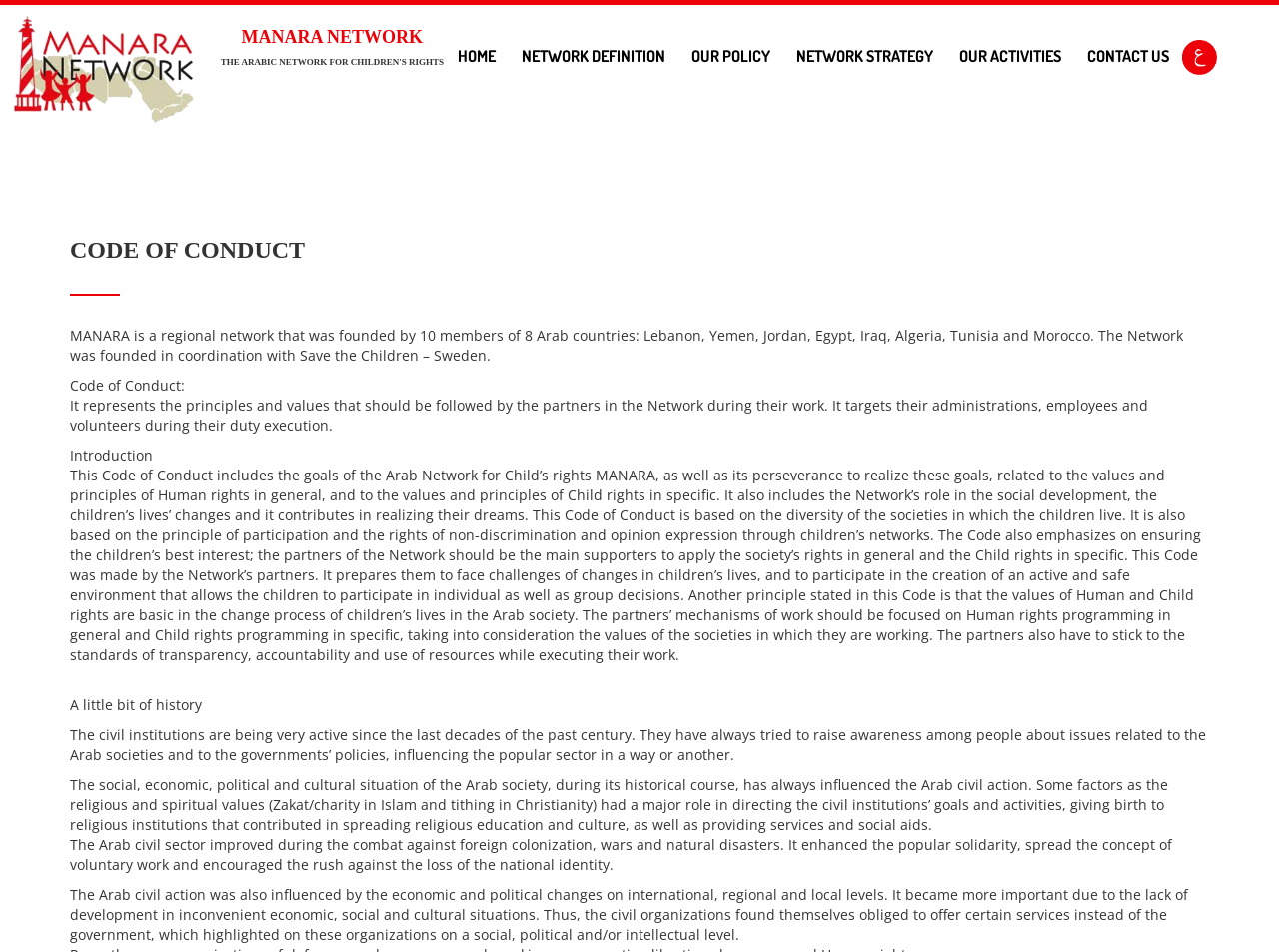Identify the bounding box for the described UI element. Provide the coordinates in (top-left x, top-left y, bottom-right x, bottom-right y) format with values ranging from 0 to 1: home

[0.347, 0.005, 0.397, 0.113]